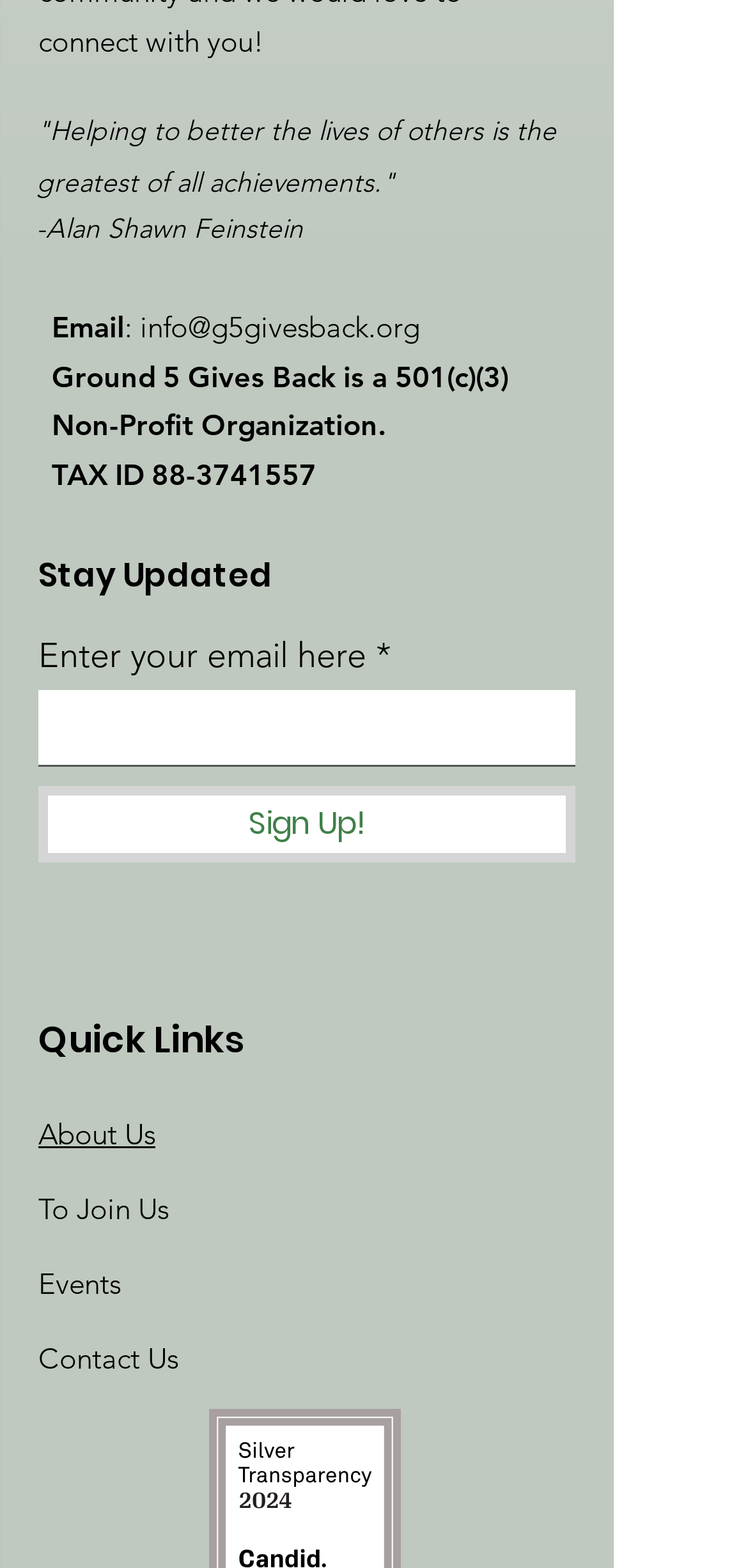Please determine the bounding box coordinates for the element that should be clicked to follow these instructions: "Contact the organization".

[0.051, 0.855, 0.238, 0.878]